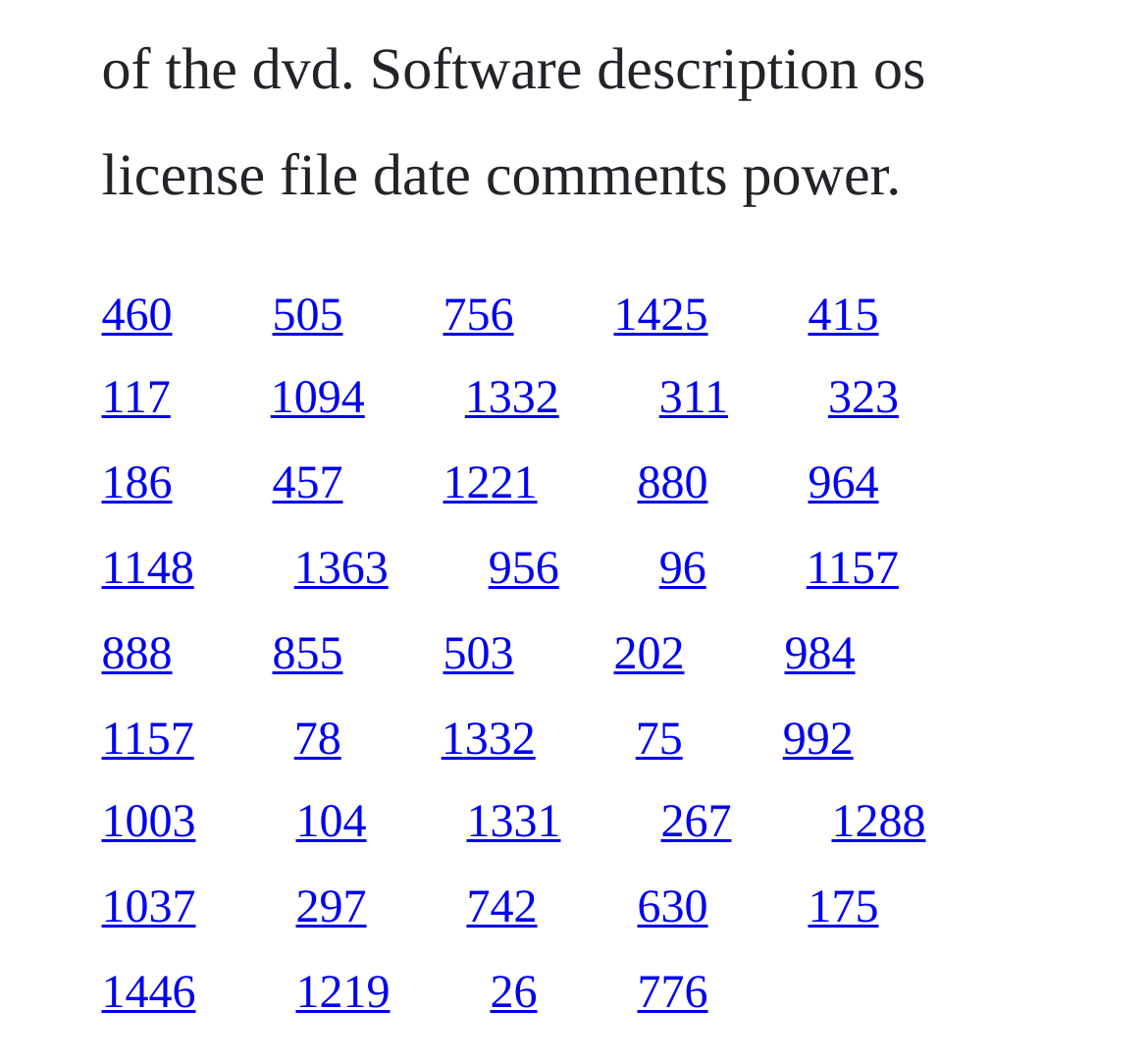Please identify the bounding box coordinates of the element that needs to be clicked to perform the following instruction: "explore the fifth link".

[0.704, 0.273, 0.765, 0.32]